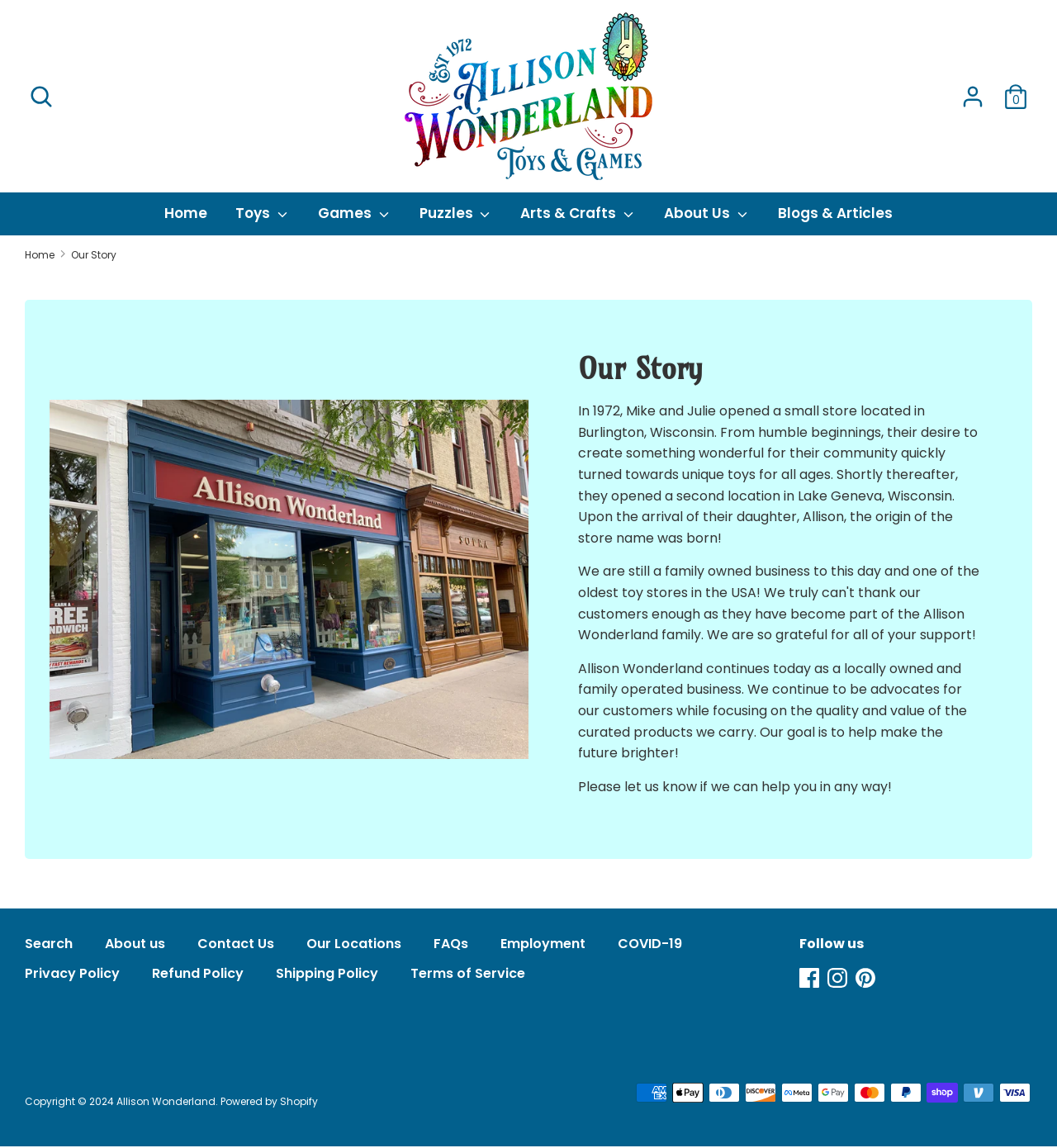Please determine the bounding box coordinates for the element with the description: "Site Map".

None